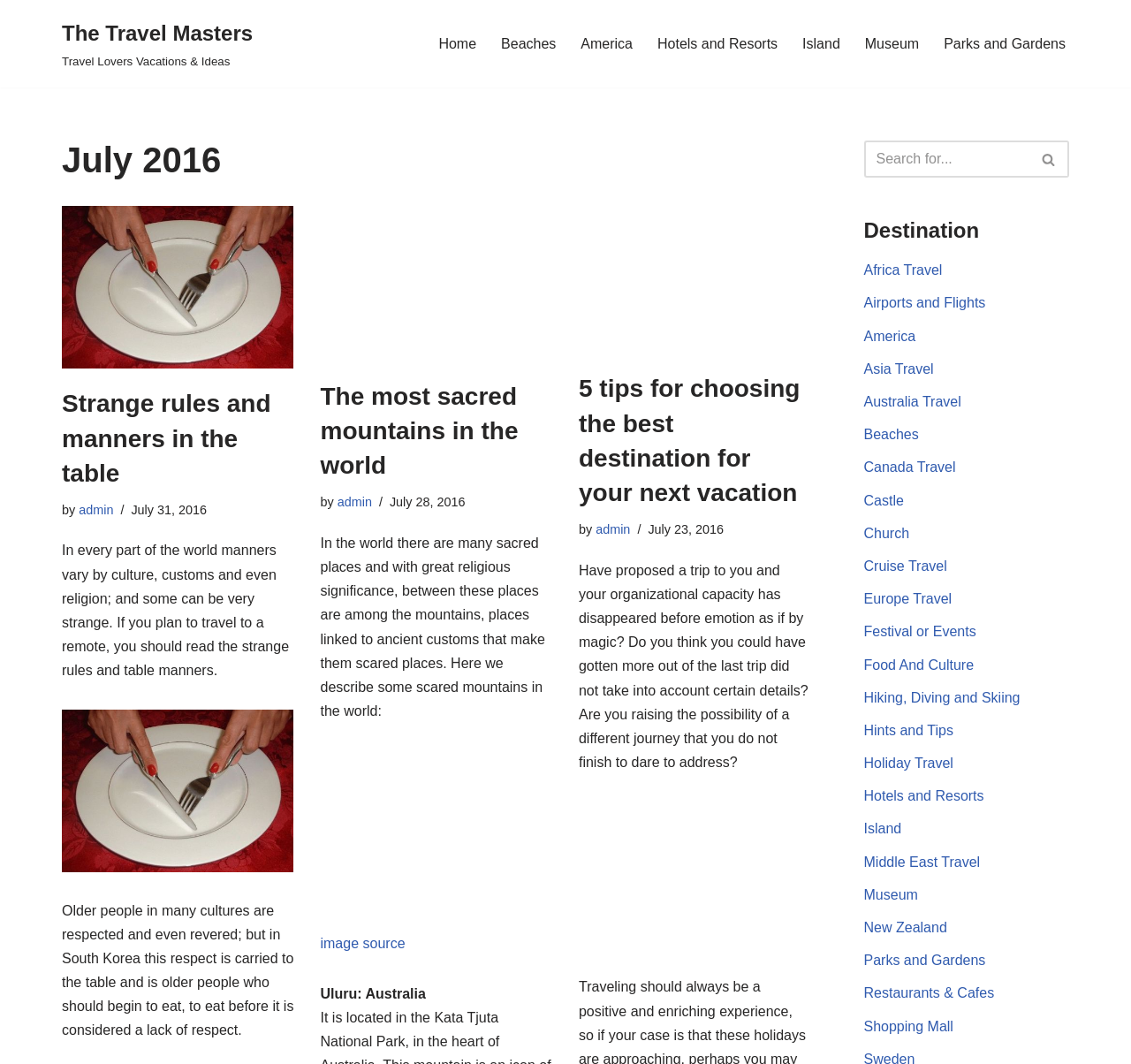Respond to the question below with a concise word or phrase:
What is the date of the article about choosing the best destination?

July 23, 2016